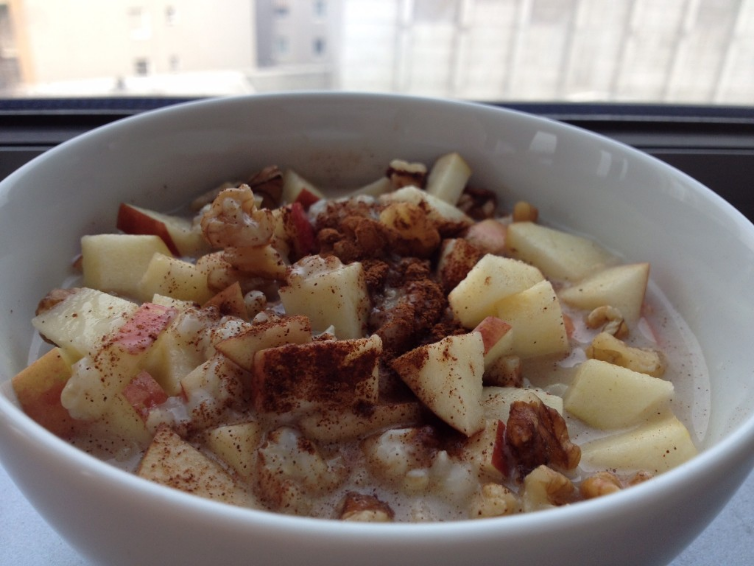Give a concise answer using one word or a phrase to the following question:
Where is the bowl positioned?

by a window